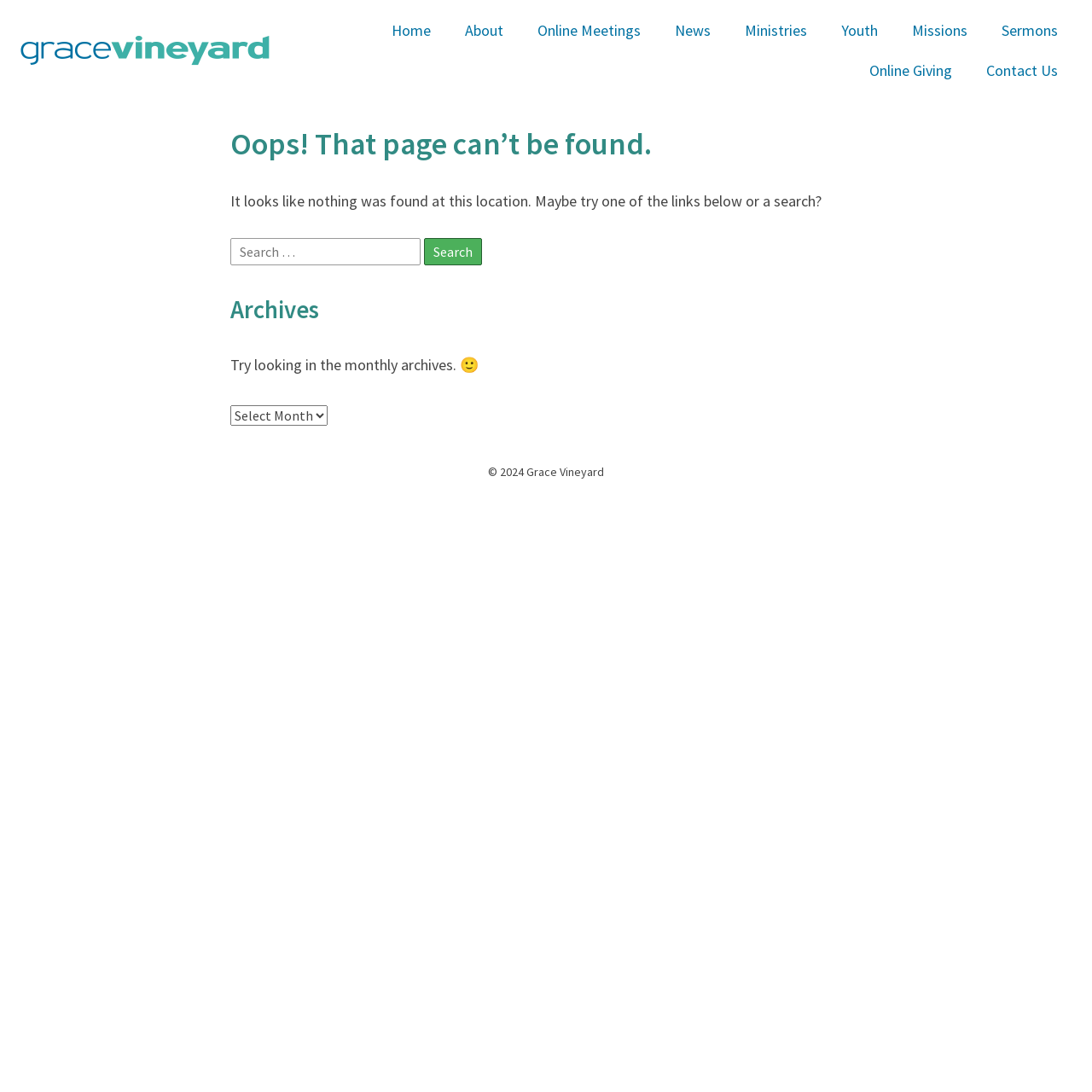Identify the bounding box coordinates of the area that should be clicked in order to complete the given instruction: "Select an archive". The bounding box coordinates should be four float numbers between 0 and 1, i.e., [left, top, right, bottom].

[0.211, 0.371, 0.3, 0.389]